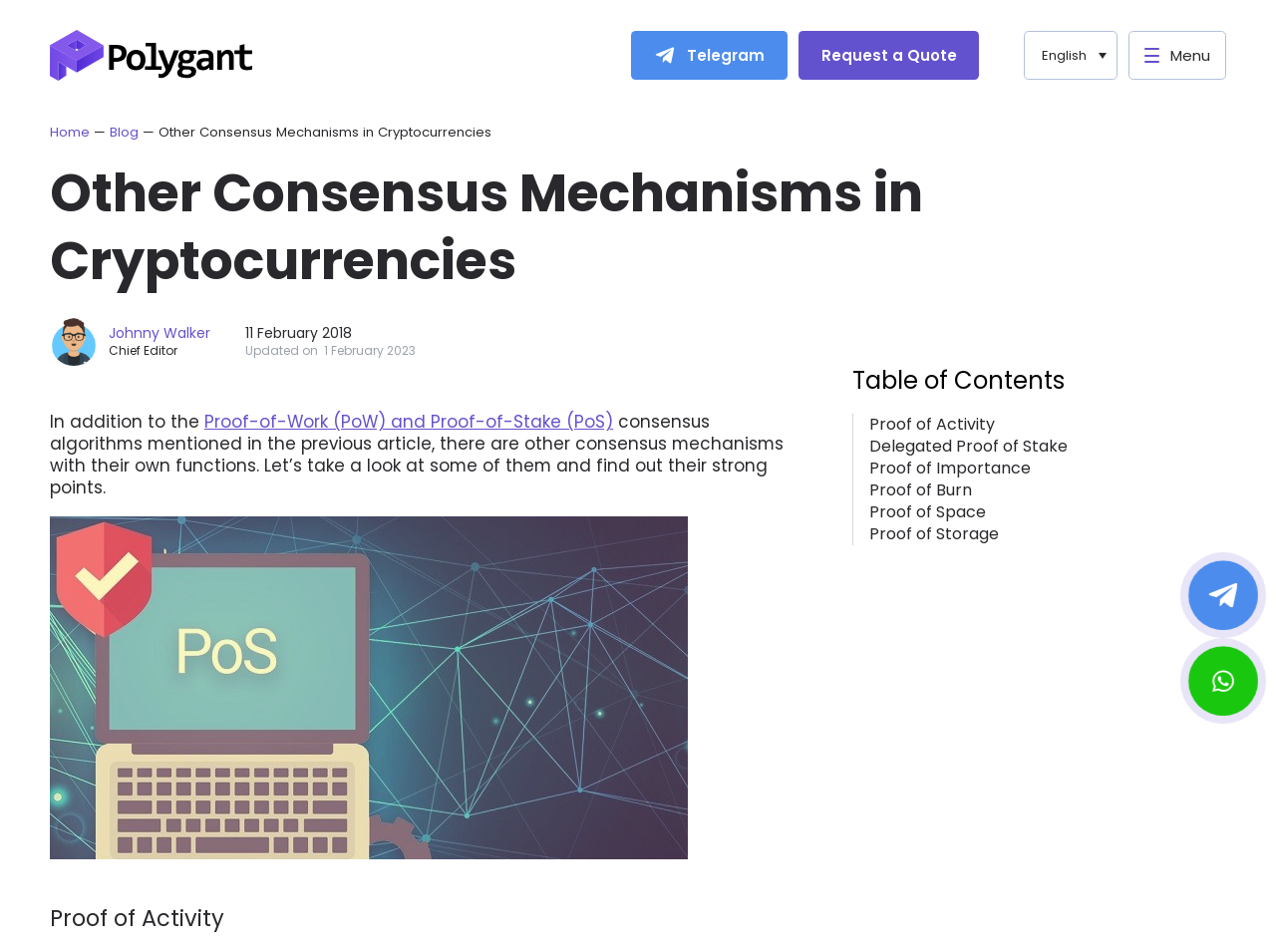Who is the author of the article?
We need a detailed and exhaustive answer to the question. Please elaborate.

The author of the article can be found by looking at the section below the heading 'Other Consensus Mechanisms in Cryptocurrencies'. There, we see the text 'Johnny Walker' followed by 'Chief Editor', indicating that Johnny Walker is the author of the article.